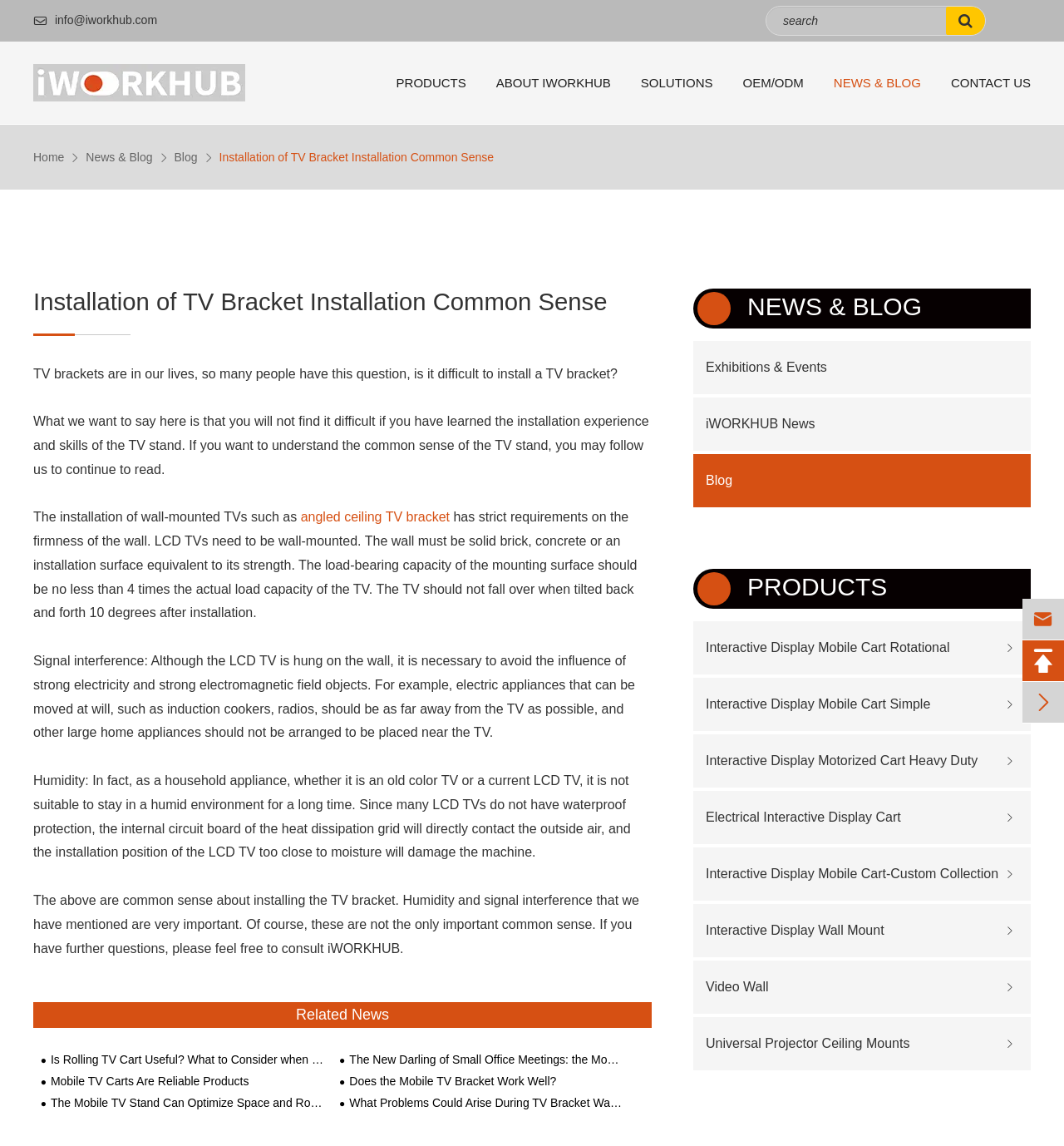Can you give a comprehensive explanation to the question given the content of the image?
What type of products does iWORKHUB offer?

Based on the webpage, iWORKHUB offers a range of products, including interactive display mobile carts, TV brackets, and other related accessories, which are listed in the 'PRODUCTS' section.